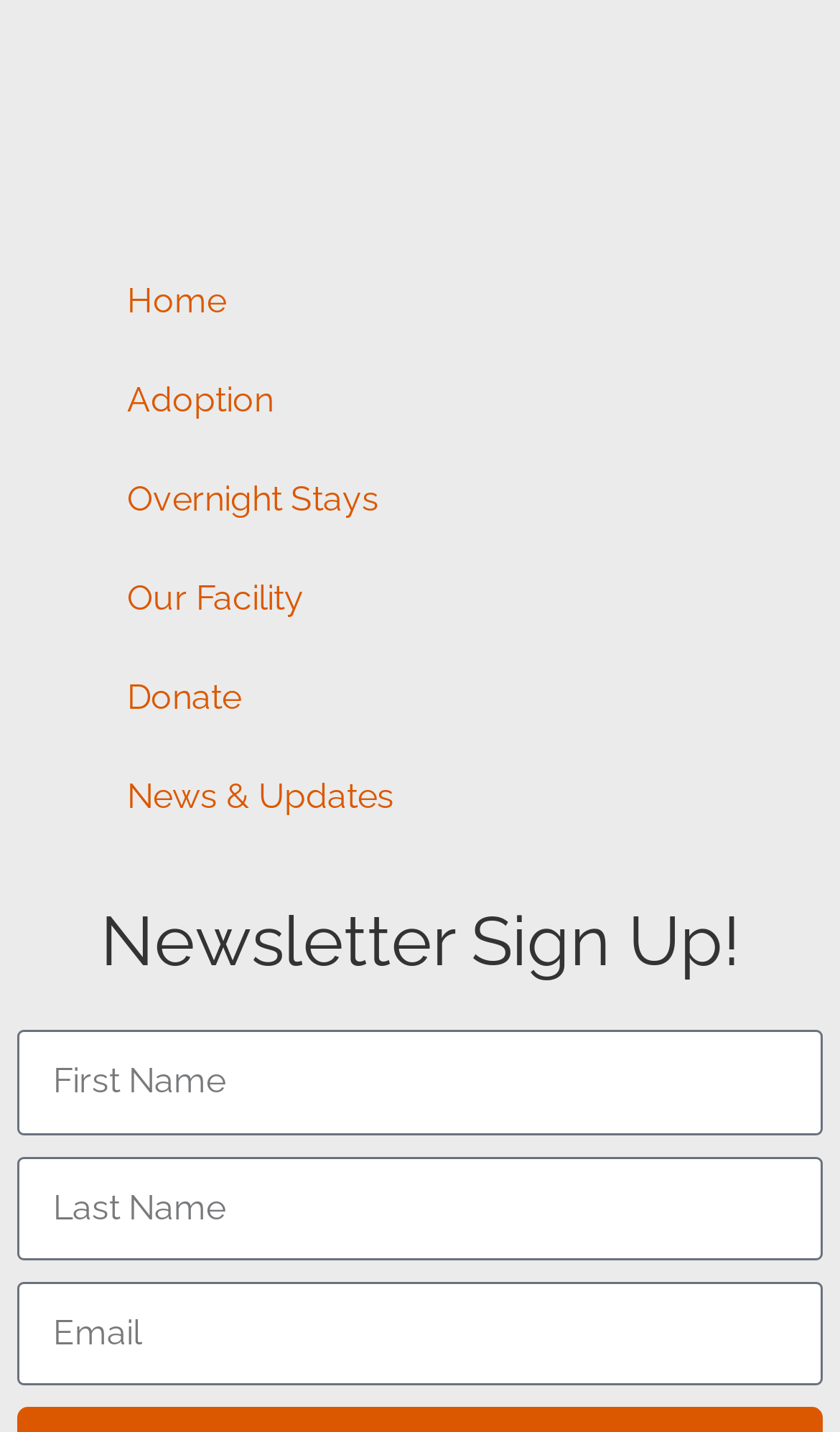Please identify the bounding box coordinates of the element's region that I should click in order to complete the following instruction: "Enter Email". The bounding box coordinates consist of four float numbers between 0 and 1, i.e., [left, top, right, bottom].

[0.02, 0.895, 0.98, 0.968]